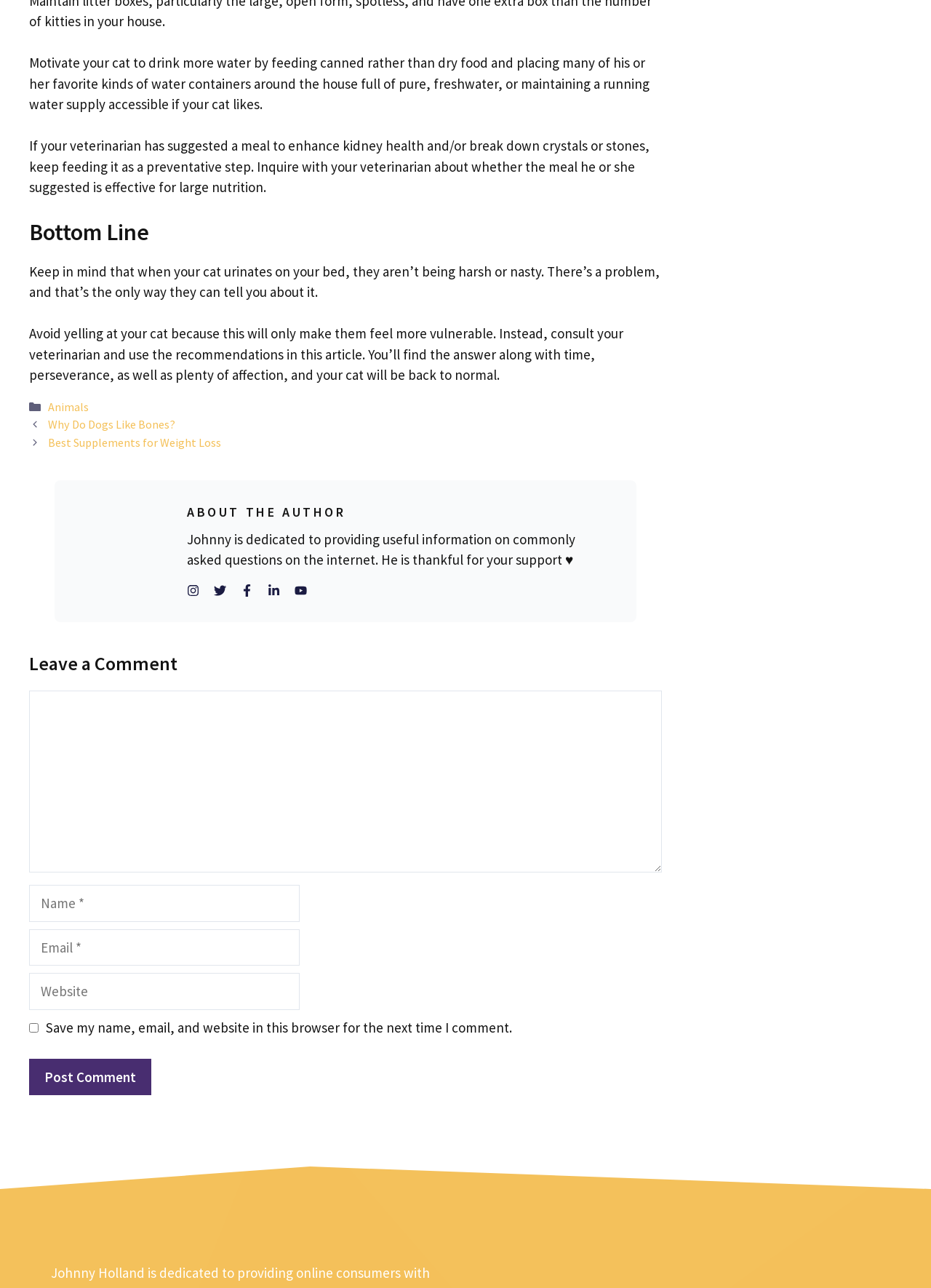Pinpoint the bounding box coordinates of the area that must be clicked to complete this instruction: "Enter your name in the 'Name' field".

[0.031, 0.687, 0.322, 0.716]